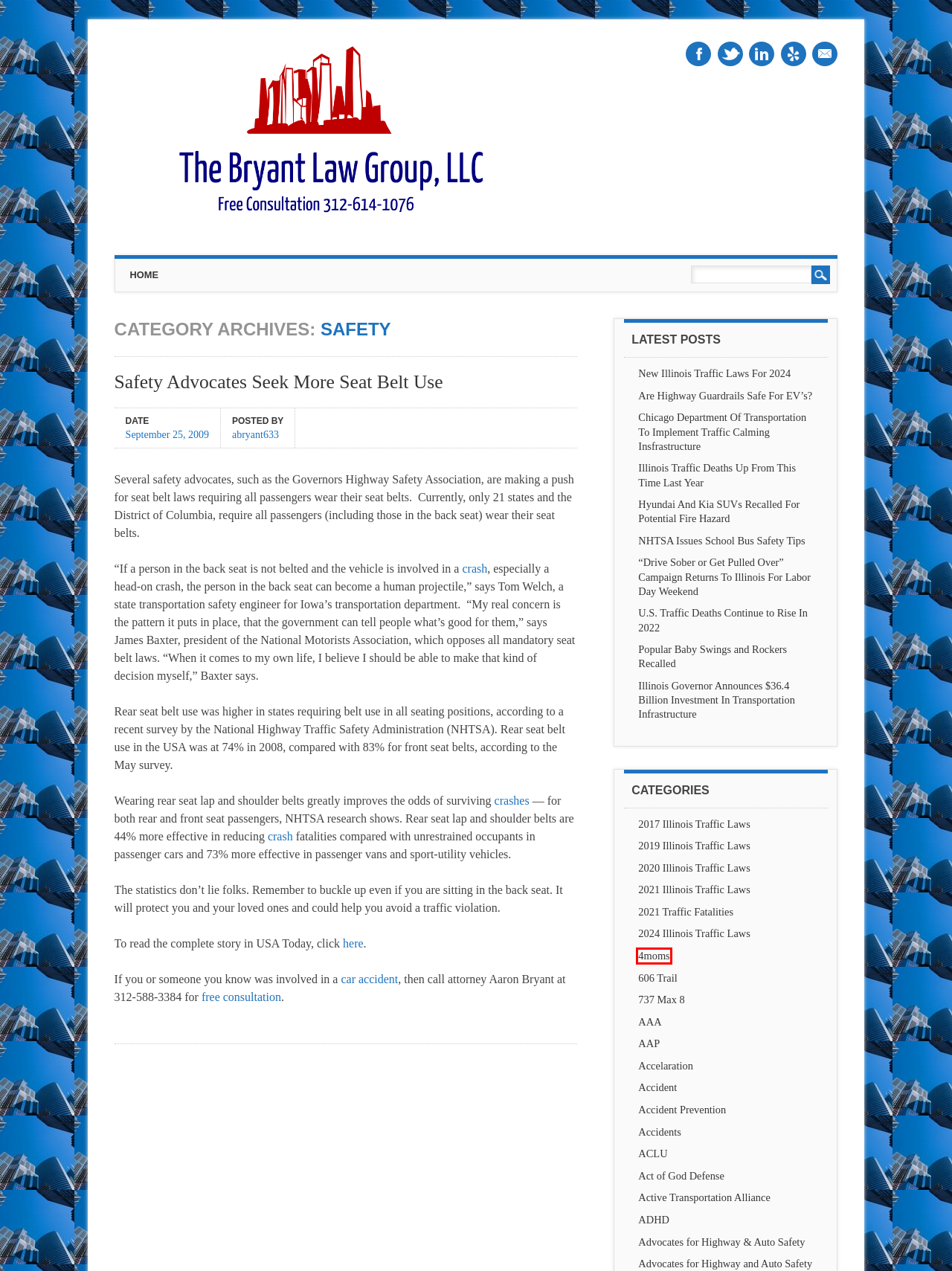You are presented with a screenshot of a webpage containing a red bounding box around a particular UI element. Select the best webpage description that matches the new webpage after clicking the element within the bounding box. Here are the candidates:
A. The Bryant Law Group, LLC | NHTSA Issues School Bus Safety Tips
B. The Bryant Law Group, LLC | Category | Active Transportation Alliance
C. The Bryant Law Group, LLC | Category | ACLU
D. The Bryant Law Group, LLC | A Chicago based personal injury blog
E. The Bryant Law Group, LLC | Category | 737 Max 8
F. The Bryant Law Group, LLC | Hyundai And Kia SUVs Recalled For Potential Fire Hazard
G. The Bryant Law Group, LLC | Category | 2024 Illinois Traffic Laws
H. The Bryant Law Group, LLC | Category | 4moms

H